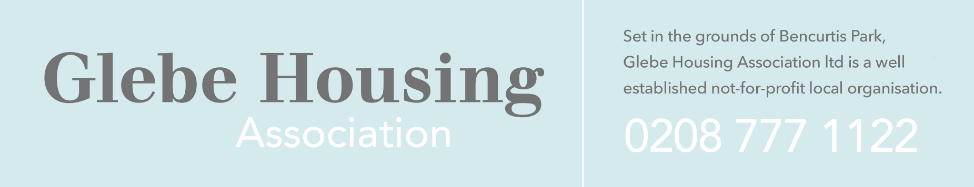Give a succinct answer to this question in a single word or phrase: 
Where is Glebe Housing Association Ltd located?

Bencurtis Park